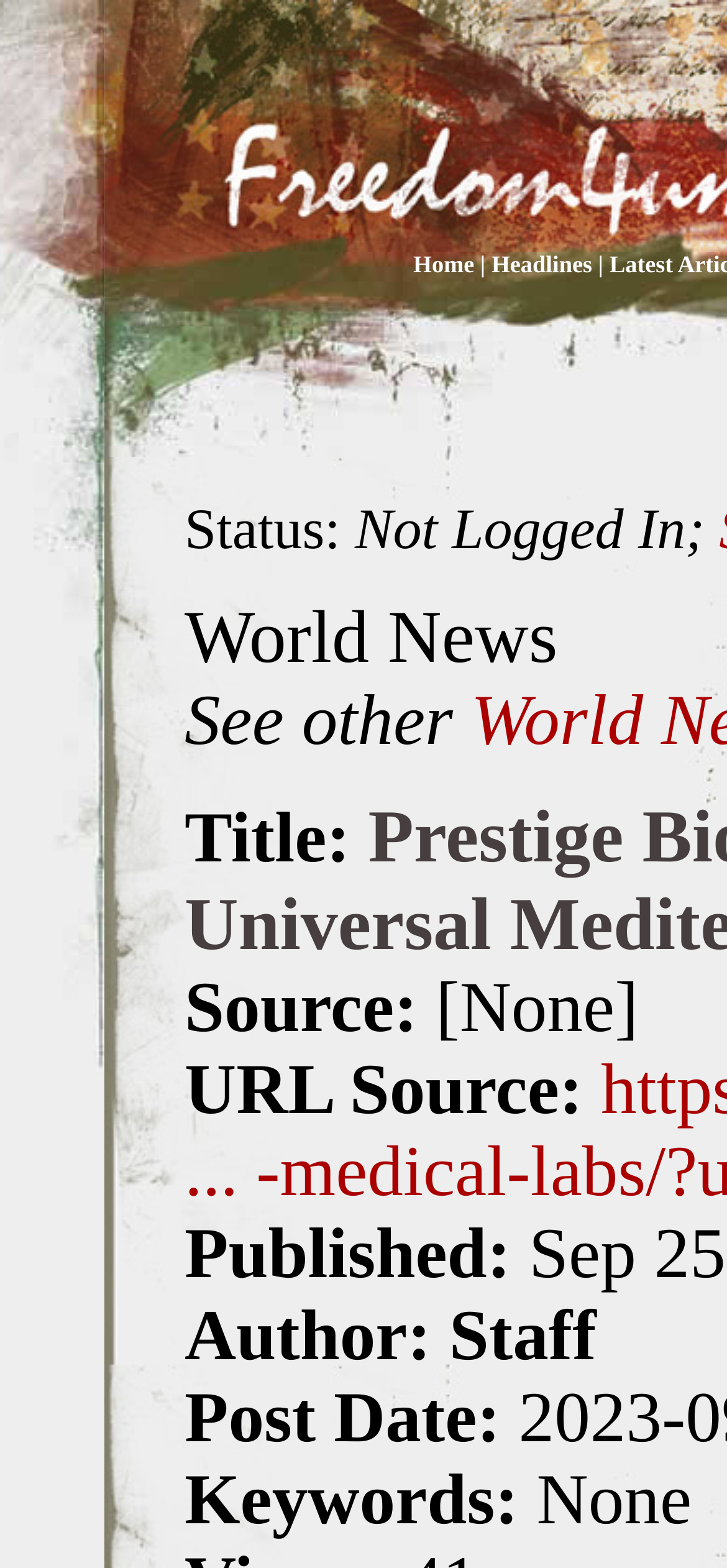Give a succinct answer to this question in a single word or phrase: 
What are the keywords of the news article?

None